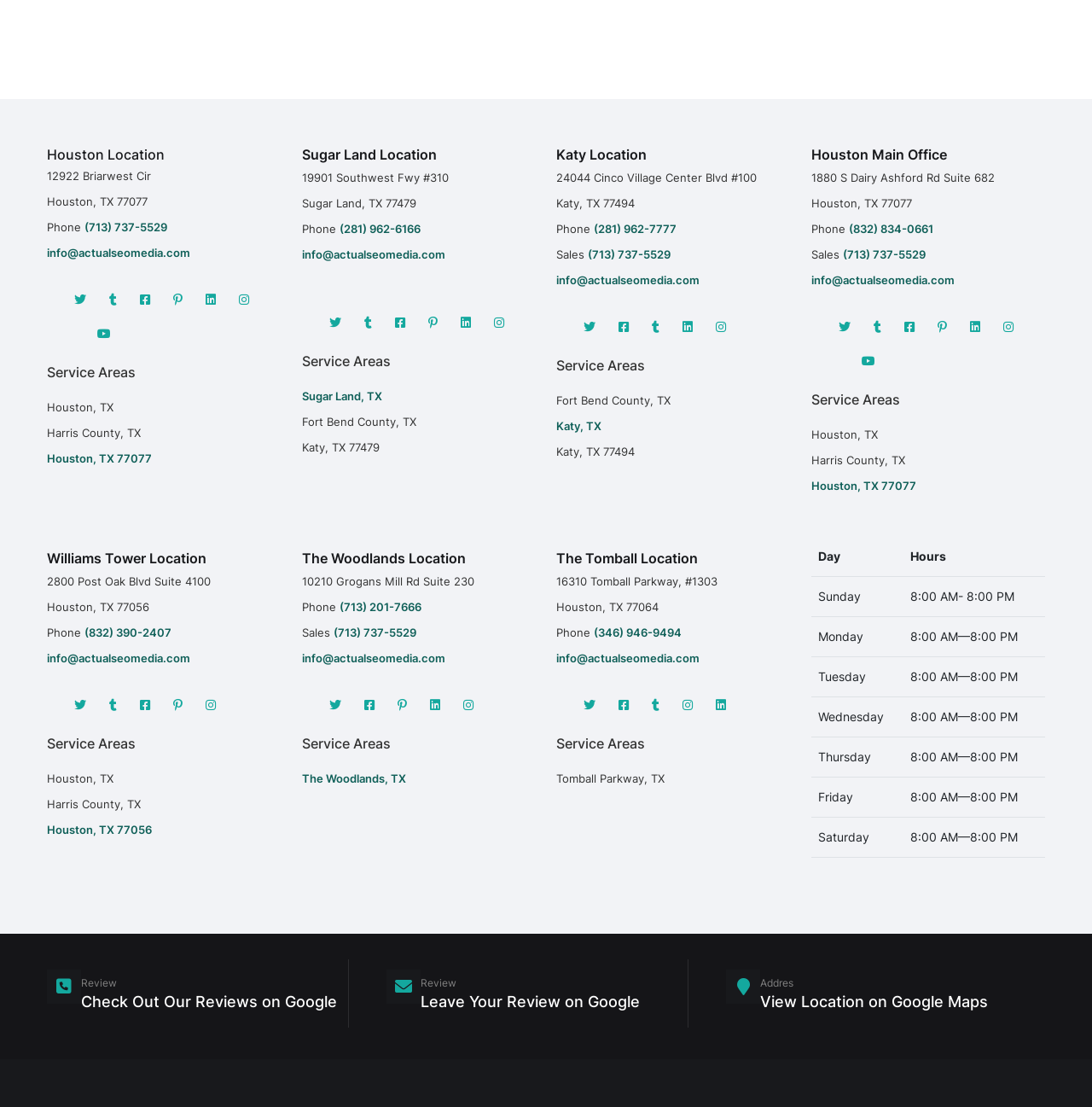Highlight the bounding box of the UI element that corresponds to this description: "(346) 946-9494".

[0.544, 0.565, 0.624, 0.577]